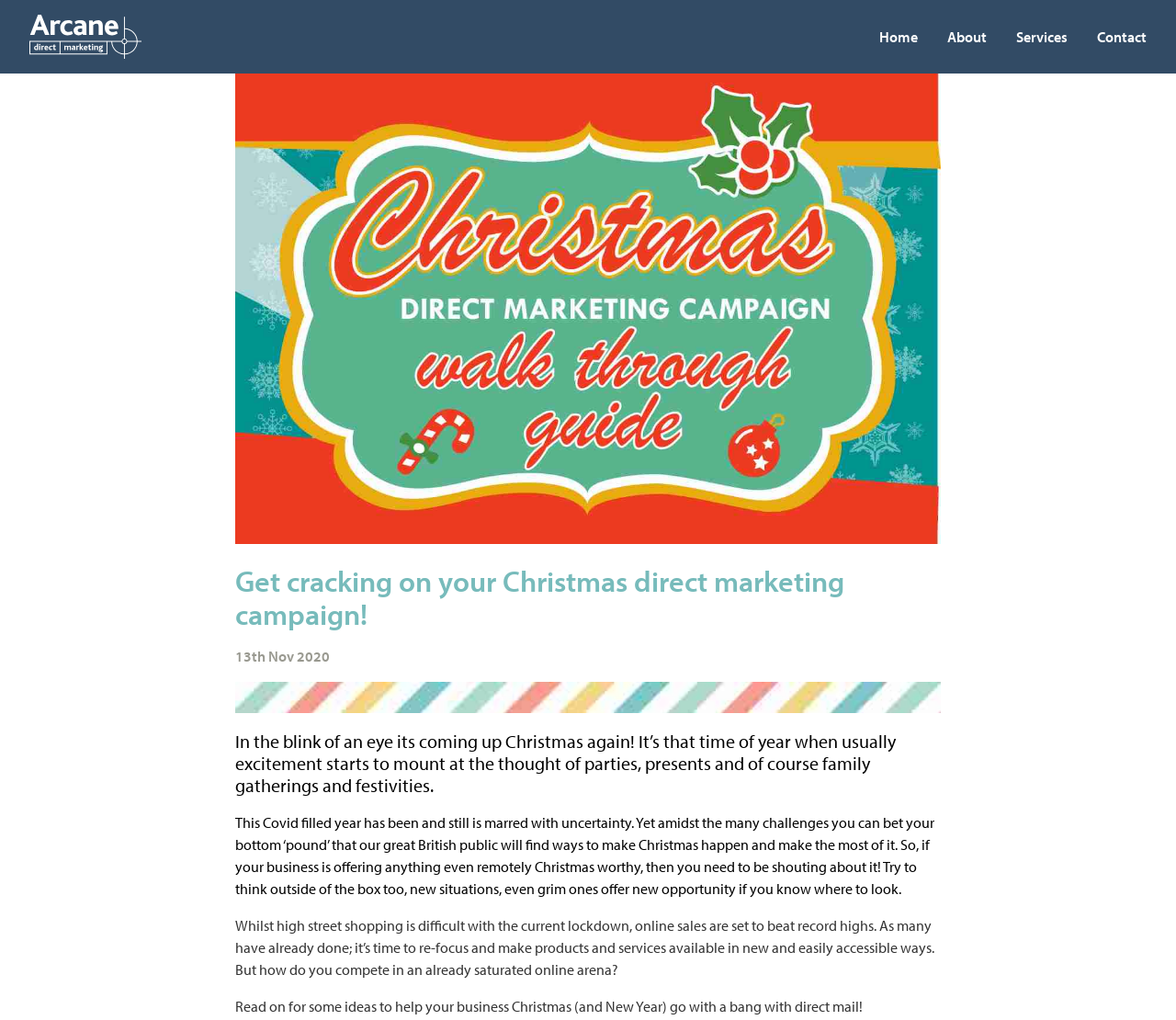Generate a comprehensive description of the contents of the webpage.

The webpage is about the benefits of using direct mailing campaigns during the Christmas season to increase festive ROI. At the top left corner, there is a small logo or icon linked to an unknown destination. On the top right corner, there are four navigation links: "Home", "About", "Services", and "Contact", which are evenly spaced and aligned horizontally.

Below the navigation links, there is a large image related to direct mail, taking up most of the width of the page. Above the image, there is a heading that reads "Get cracking on your Christmas direct marketing campaign!" followed by a date "13th Nov 2020". Below the date, there is a figure, possibly an icon or a small image.

The main content of the page is a series of paragraphs discussing the importance of Christmas marketing, especially during the COVID-19 pandemic. The text is divided into four sections, each with a different tone and focus. The first section talks about the excitement of Christmas and the need for businesses to promote their products and services. The second section discusses the challenges of the pandemic and the opportunities it presents for businesses. The third section highlights the growth of online sales and the need for businesses to adapt. The final section invites the reader to continue reading for ideas on how to make their business successful during the Christmas season using direct mail.

Throughout the page, there are no other images or UI elements besides the logo, navigation links, and the large direct mail image. The overall layout is focused on presenting the text content in a clear and readable manner.